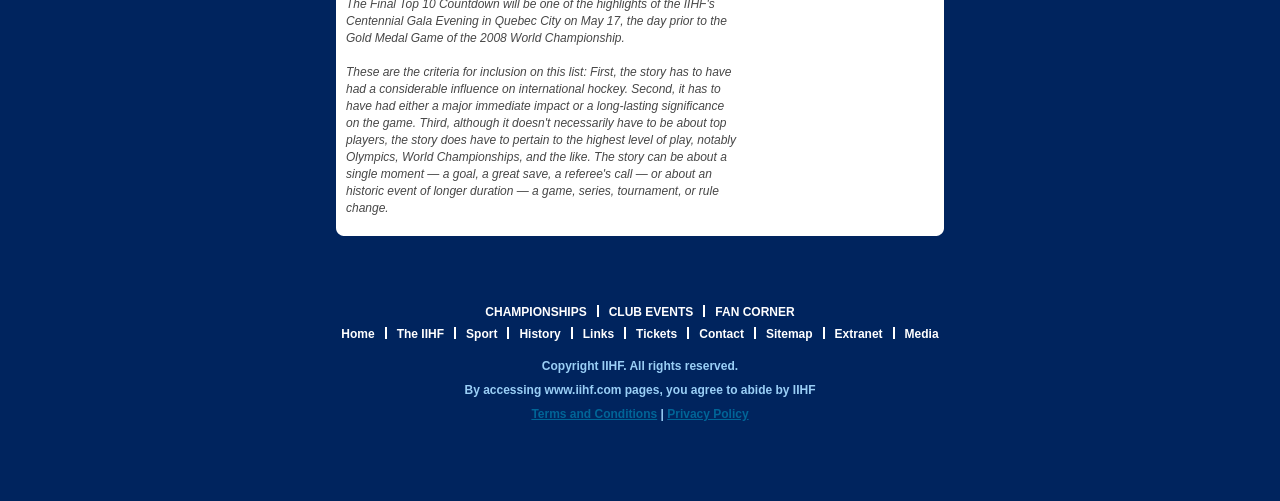Please identify the bounding box coordinates of where to click in order to follow the instruction: "Click Terms and Conditions".

[0.415, 0.812, 0.513, 0.84]